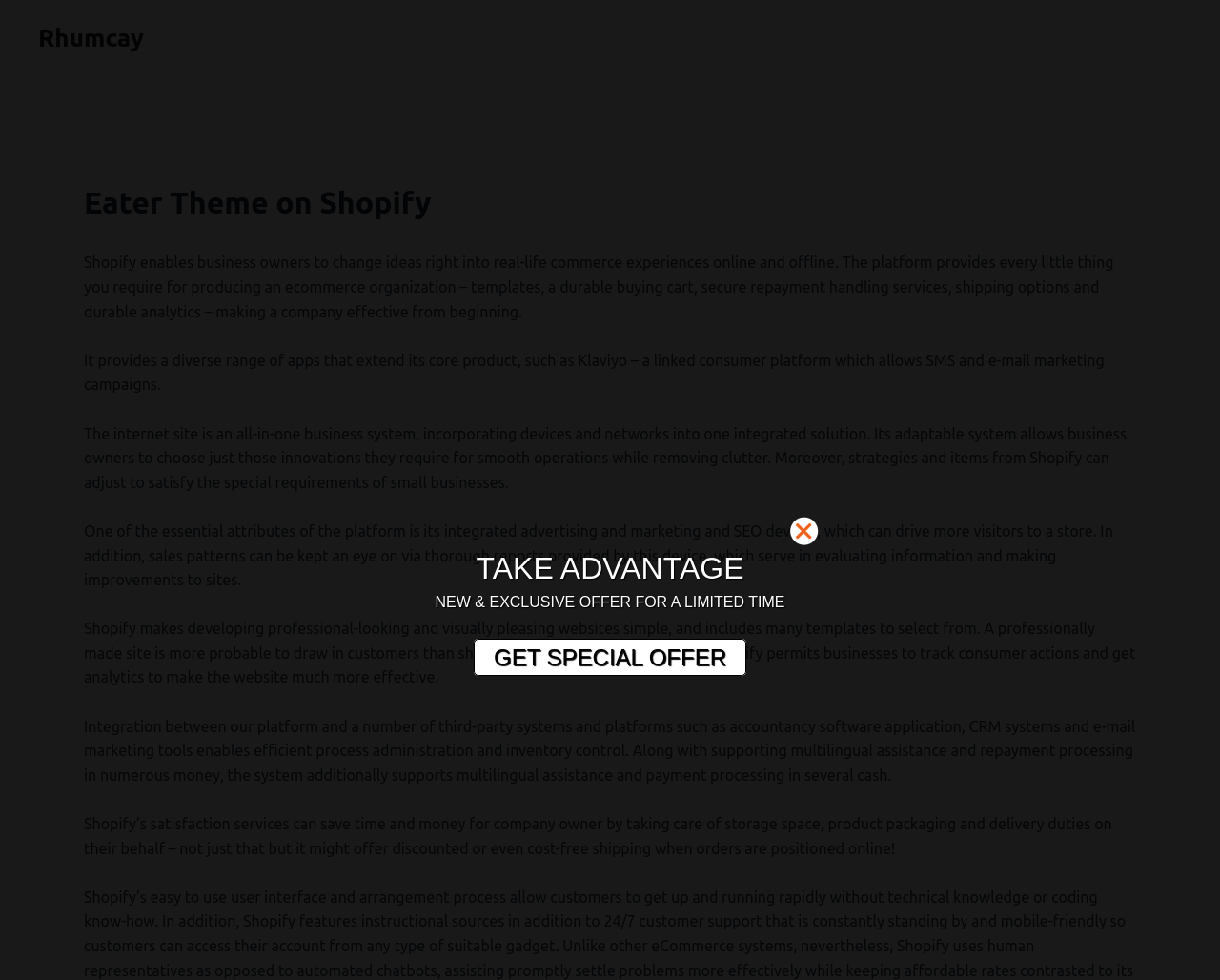Respond to the following question using a concise word or phrase: 
What is the benefit of using Shopify's templates?

Create professional-looking websites